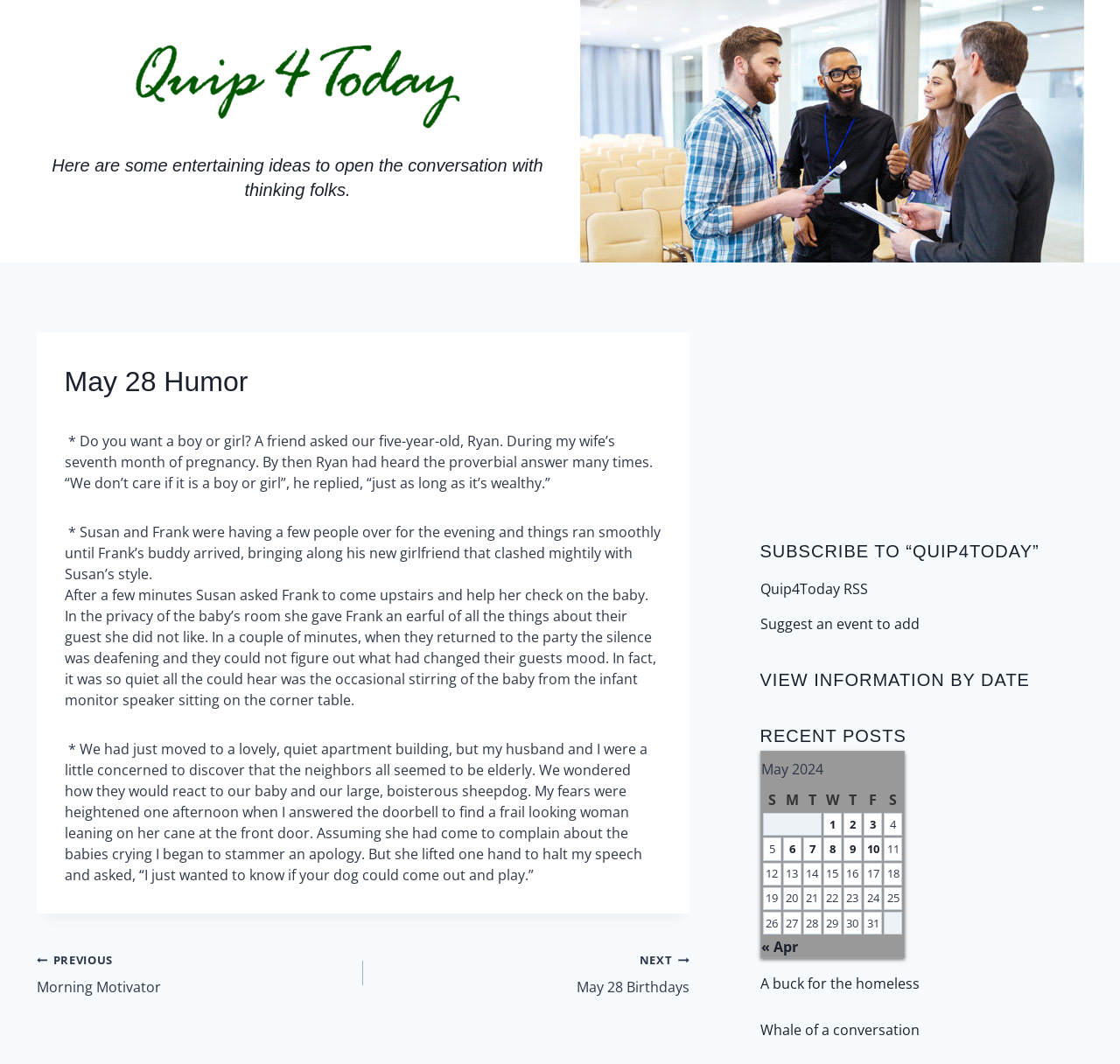Create an in-depth description of the webpage, covering main sections.

This webpage is titled "May 28 Humor - Quip 4 Today" and has a humorous tone. At the top, there is a link and an image, both labeled "Quip 4 Today". Below this, there is a brief introduction that reads, "Here are some entertaining ideas to open the conversation with thinking folks."

The main content of the page is an article with the title "May 28 Humor". This article contains four humorous anecdotes, each with a brief story and a punchline. The stories are about a five-year-old boy's response to a question about the gender of a baby, a couple's experience with their new neighbor, a woman's encounter with an elderly neighbor, and a friend's reaction to a new girlfriend.

To the right of the article, there is a navigation section with links to previous and next posts, as well as a section titled "SUBSCRIBE TO “QUIP4TODAY”" with links to subscribe to the website's RSS feed and suggest an event to add. Below this, there is a section titled "VIEW INFORMATION BY DATE" with a table displaying posts published in May 2024, organized by date. Each date has a link to the corresponding post.

At the bottom of the page, there are additional links to previous and next months, as well as two more links to separate articles titled "A buck for the homeless" and "Whale of a conversation".